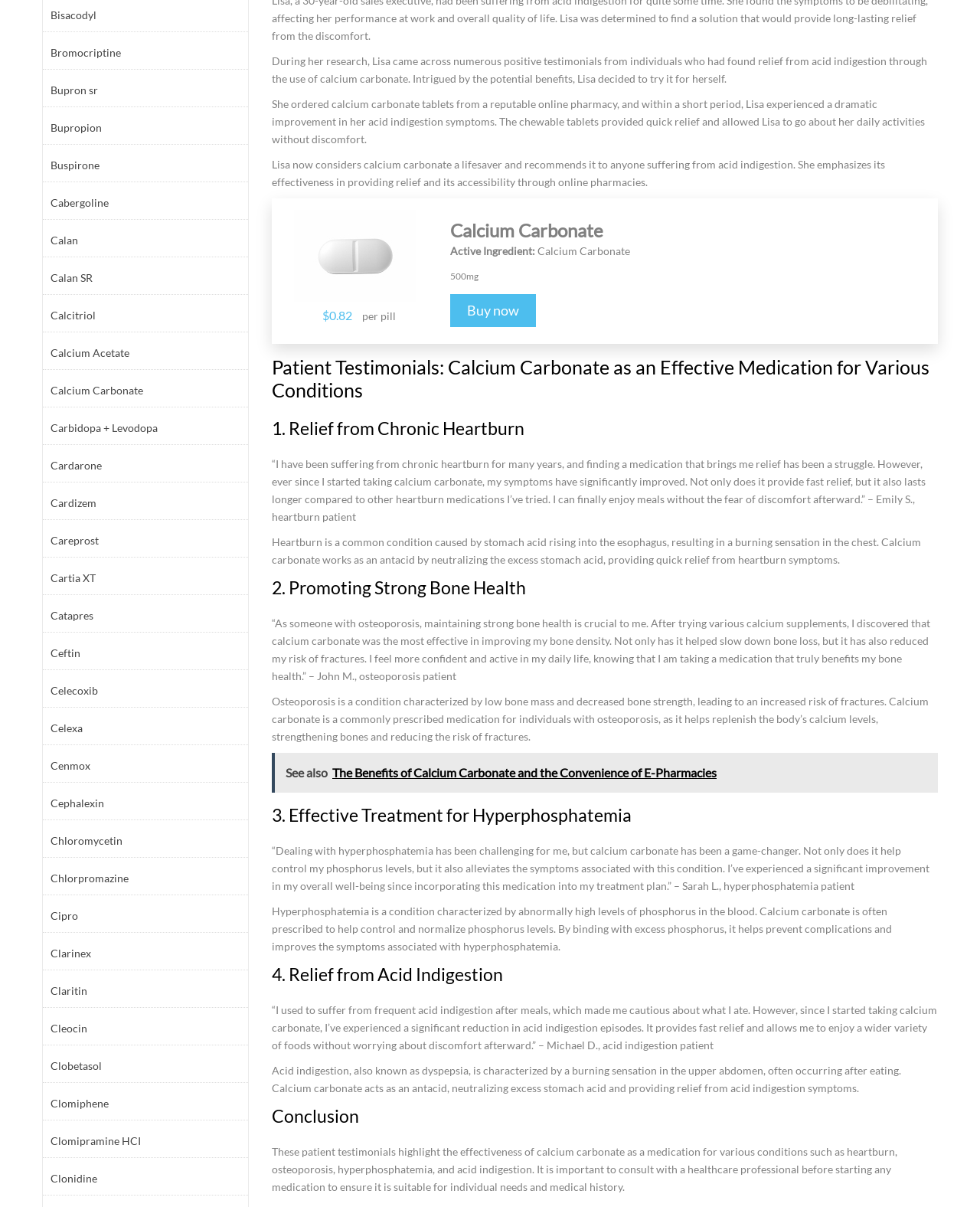Please determine the bounding box coordinates of the area that needs to be clicked to complete this task: 'Read more about patient testimonials for heartburn'. The coordinates must be four float numbers between 0 and 1, formatted as [left, top, right, bottom].

[0.277, 0.345, 0.957, 0.364]